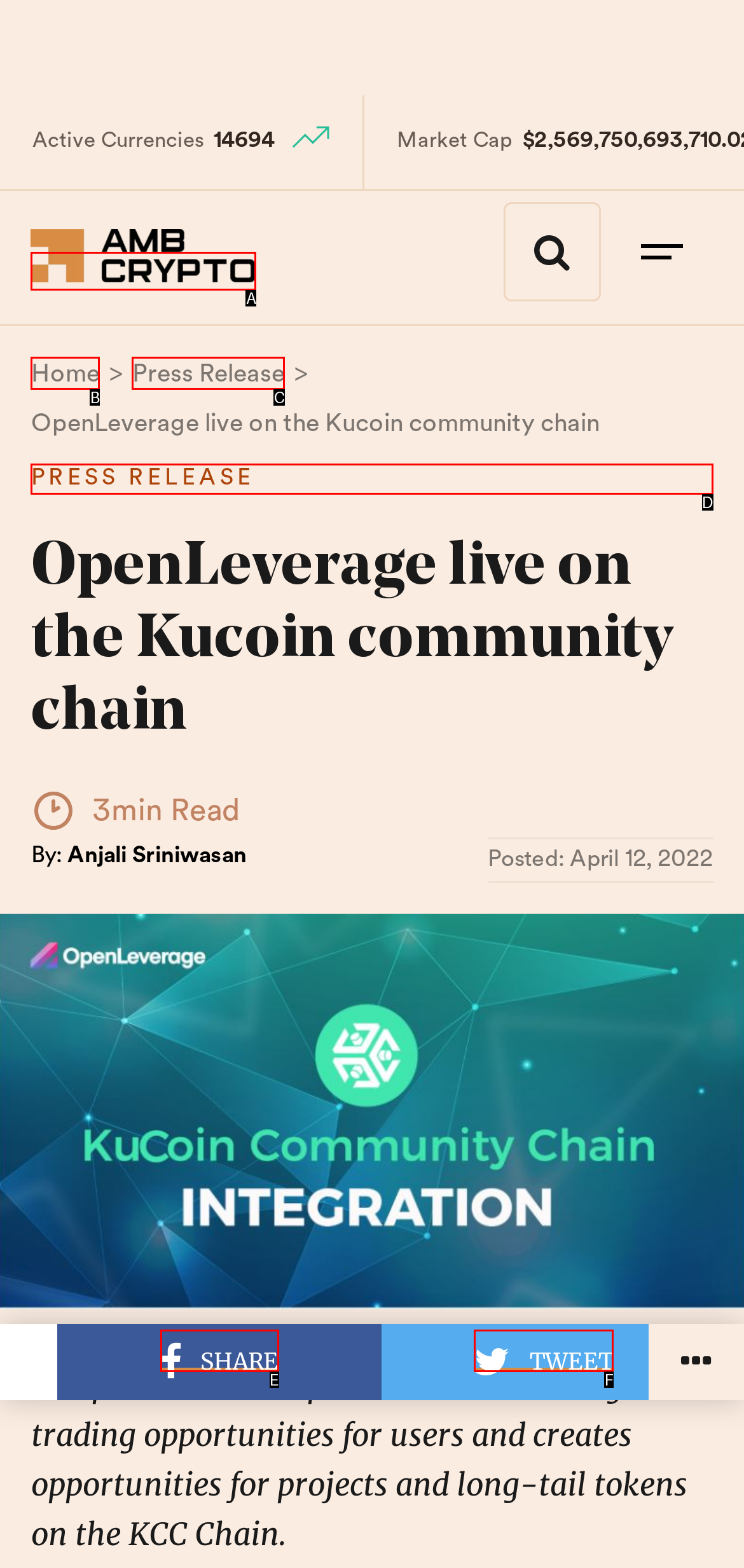Match the following description to the correct HTML element: alt="AMBCrypto" Indicate your choice by providing the letter.

A